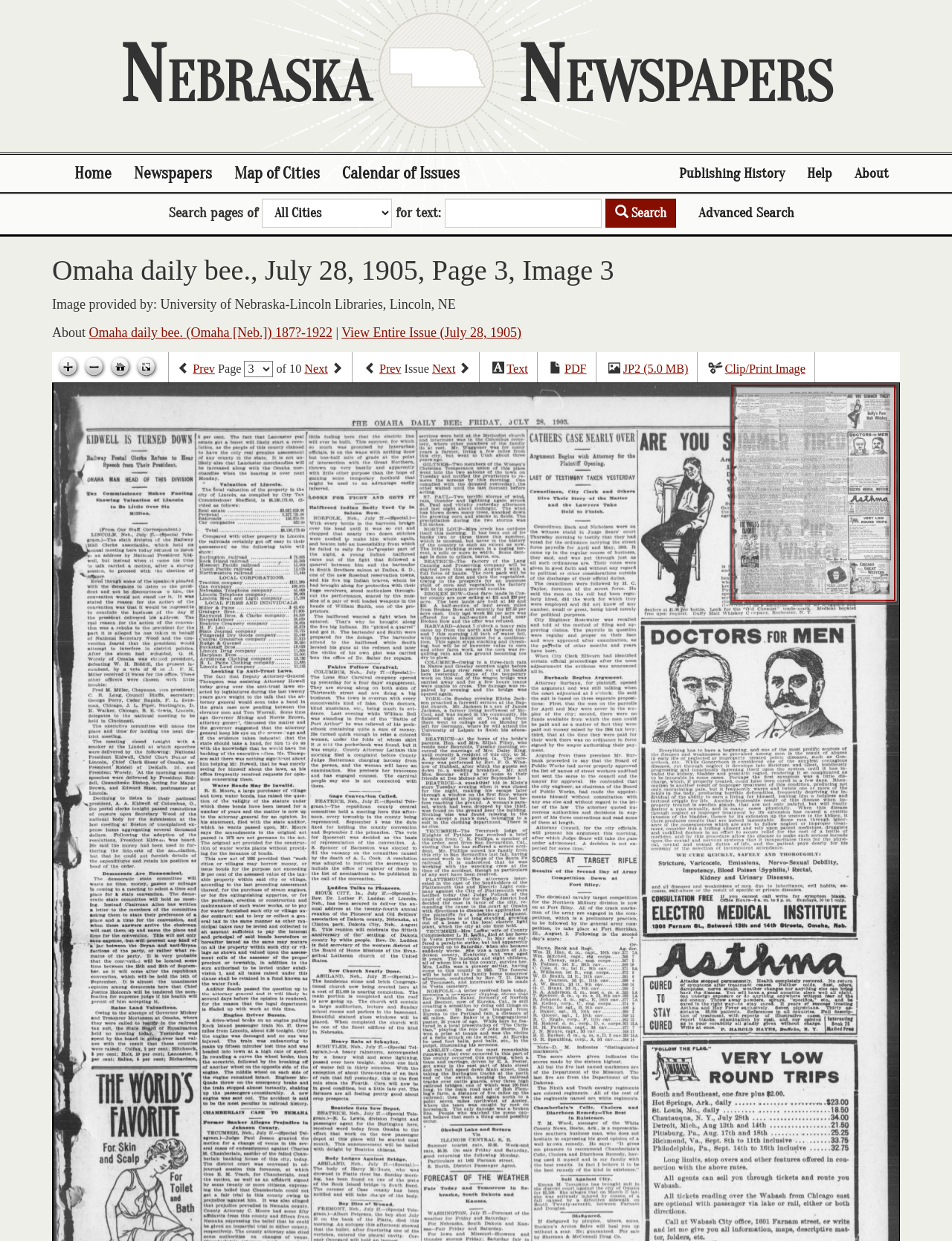Please identify the bounding box coordinates of the area I need to click to accomplish the following instruction: "Click the Antonio Salieri Logo".

None